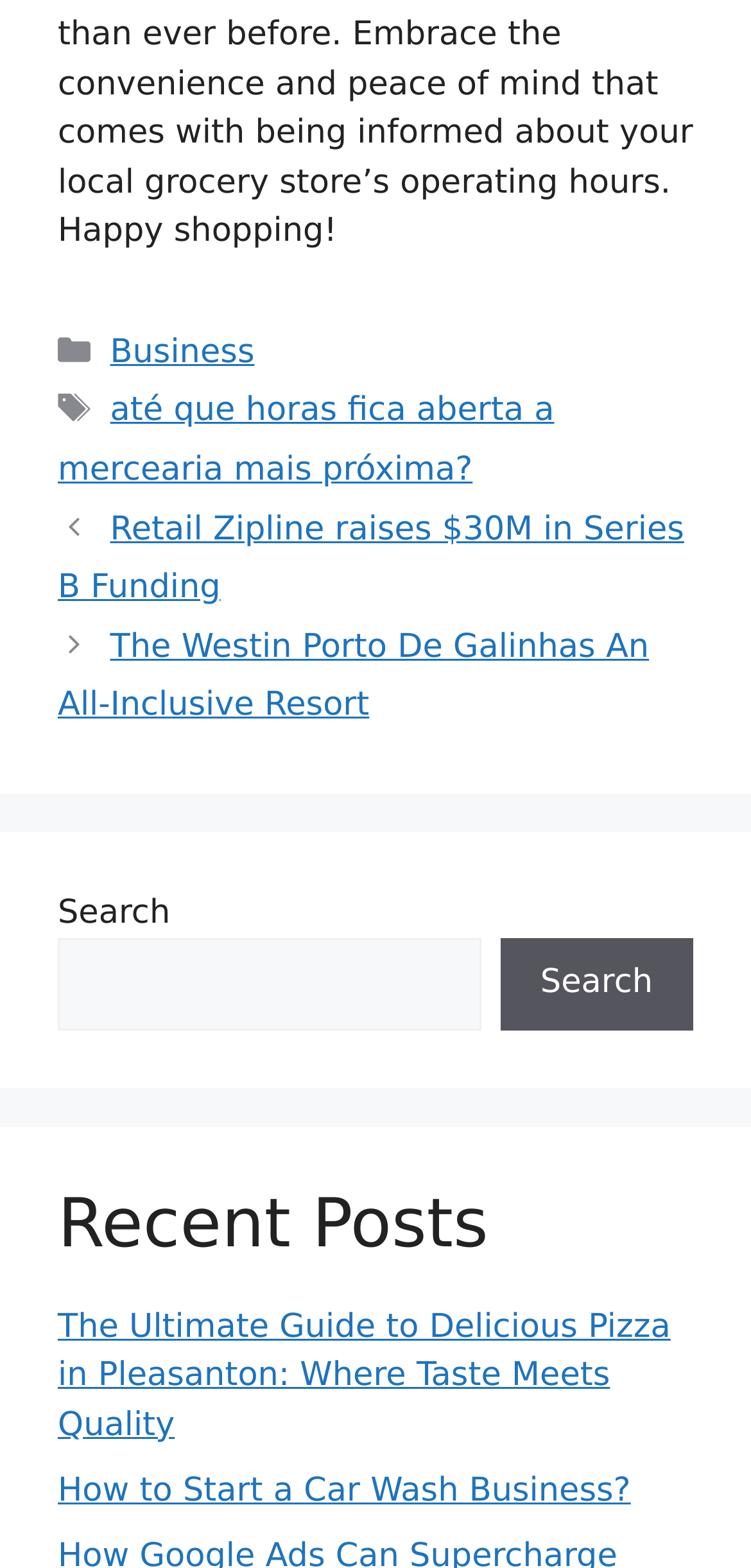Determine the bounding box coordinates for the area you should click to complete the following instruction: "Browse Business categories".

[0.147, 0.212, 0.339, 0.237]